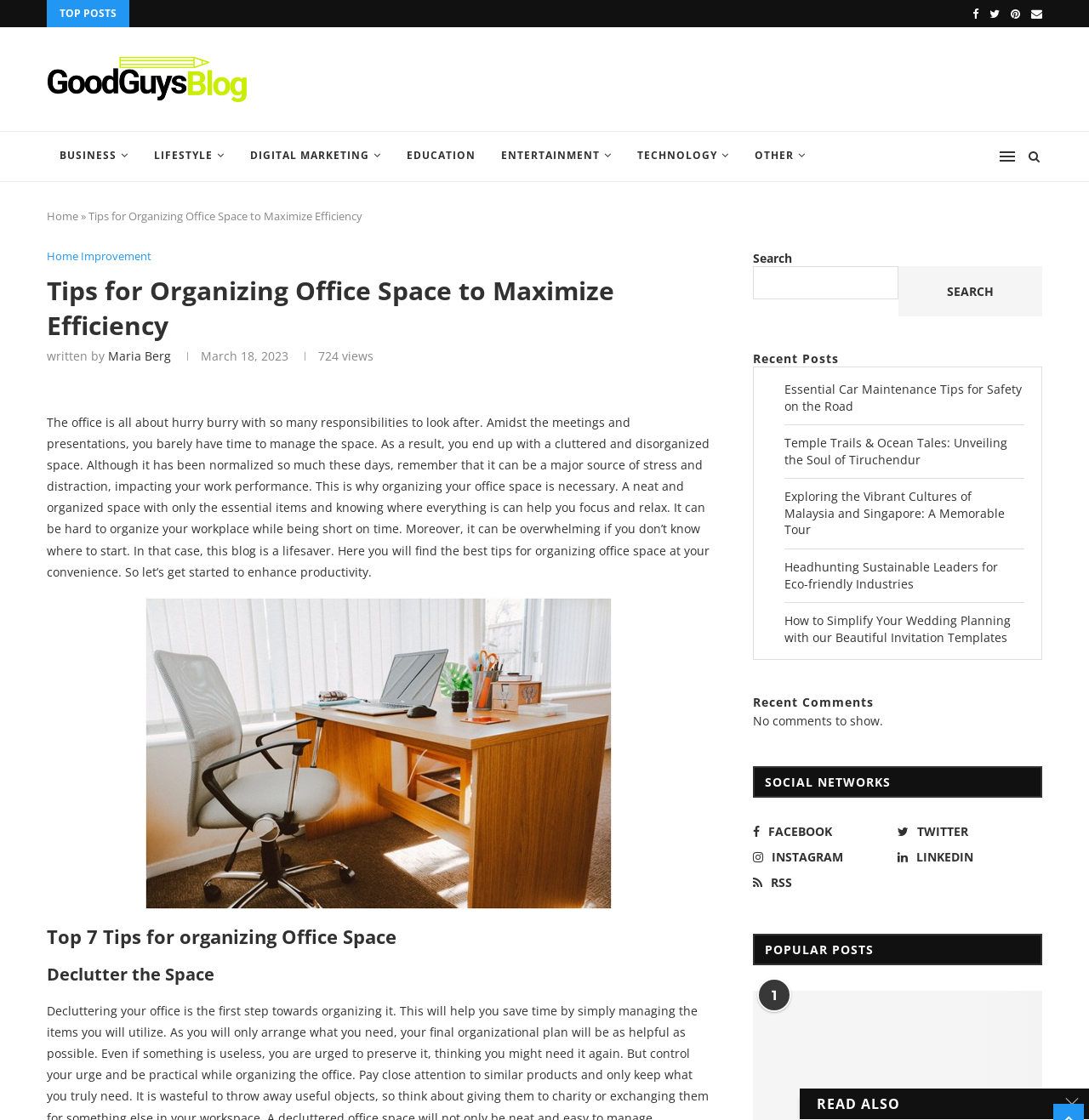Using the provided element description: "x", determine the bounding box coordinates of the corresponding UI element in the screenshot.

[0.977, 0.976, 0.995, 0.995]